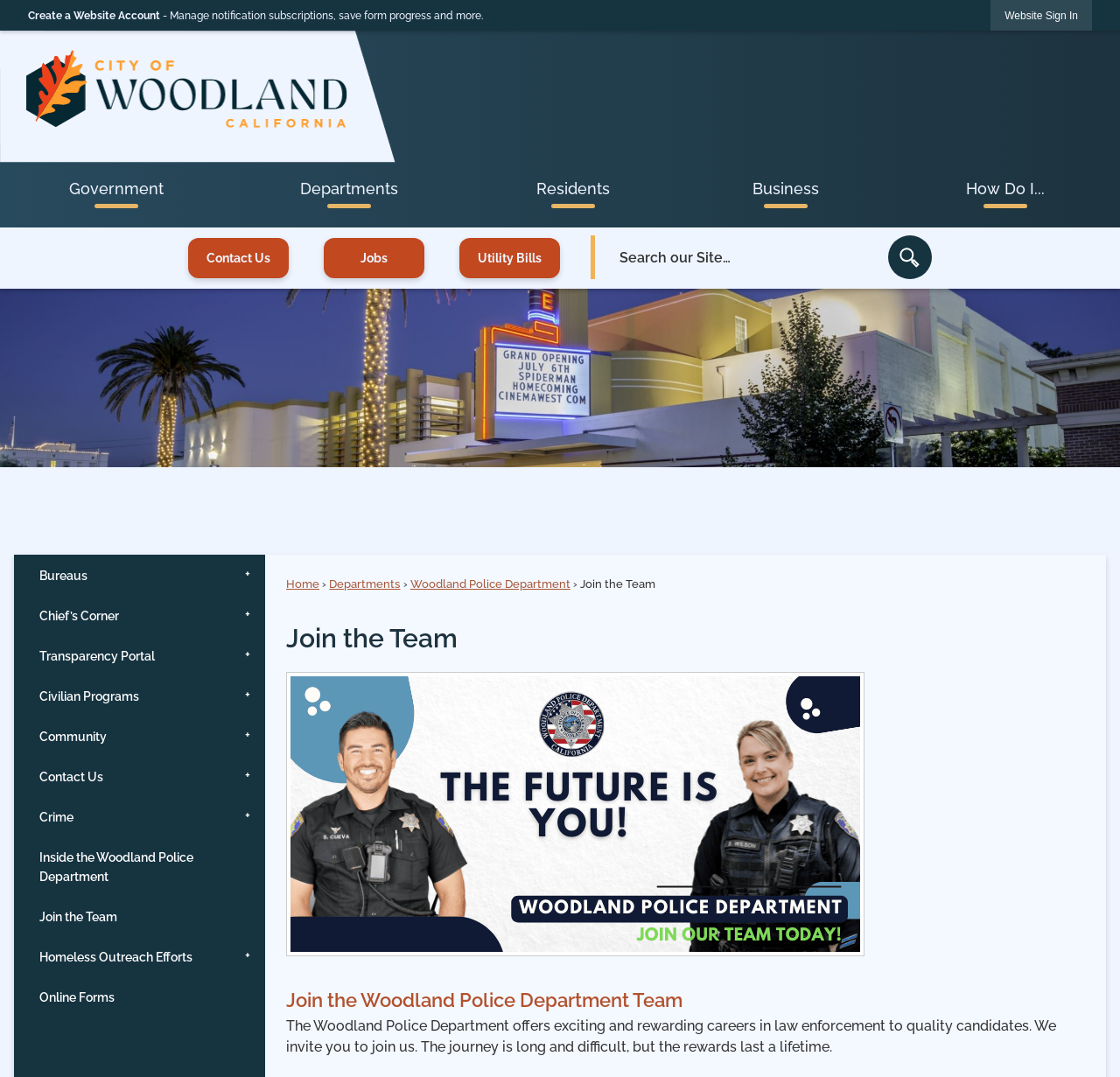Find the bounding box coordinates of the UI element according to this description: "Hula Dance Classes".

None